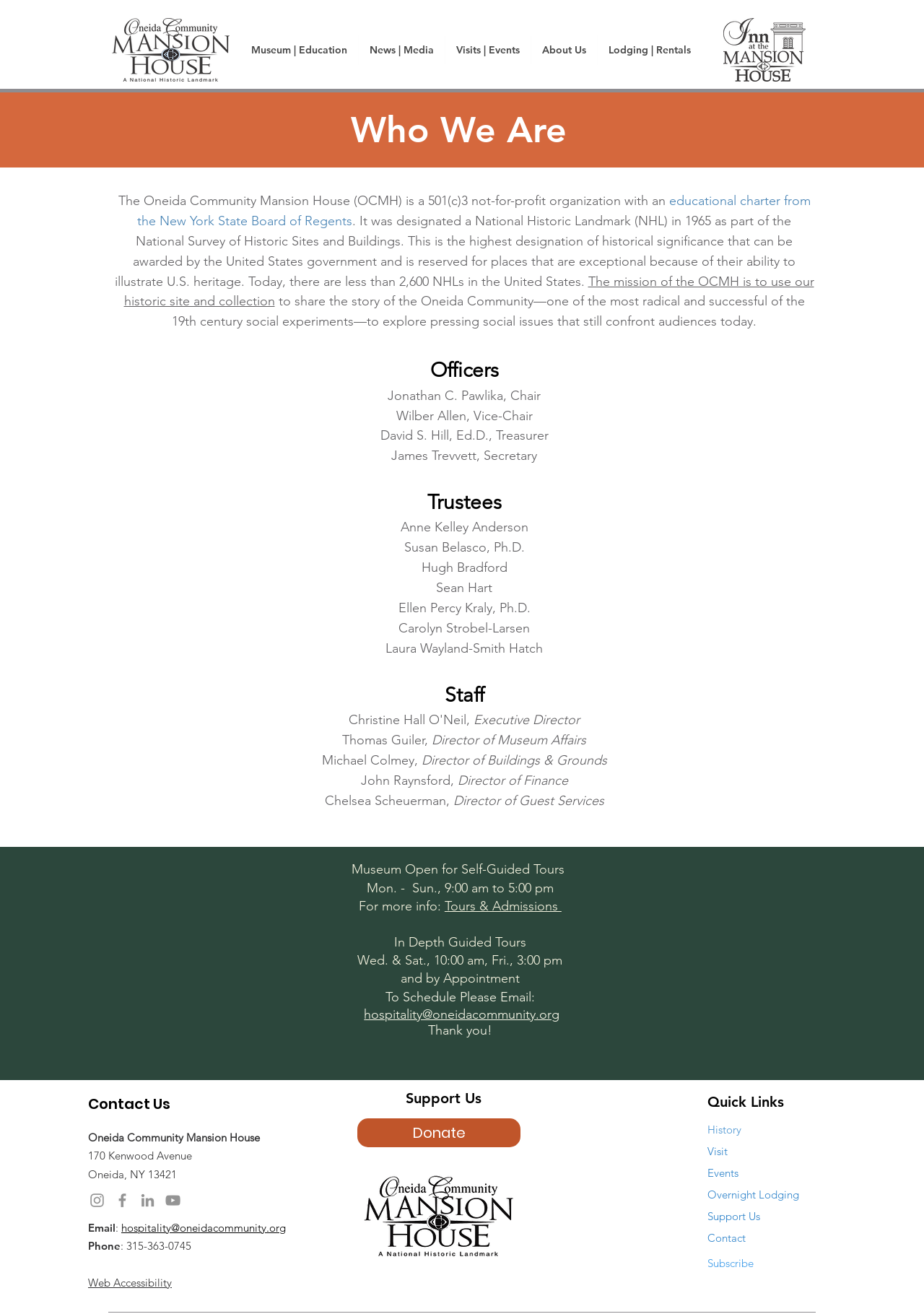What is the mission of OCMH?
Using the image, elaborate on the answer with as much detail as possible.

The mission of OCMH can be found in the paragraph that starts with 'The mission of the OCMH is to use our historic site and collection...' which explains that the mission is to share the story of the Oneida Community, one of the most radical and successful of the 19th century social experiments, to explore pressing social issues that still confront audiences today.